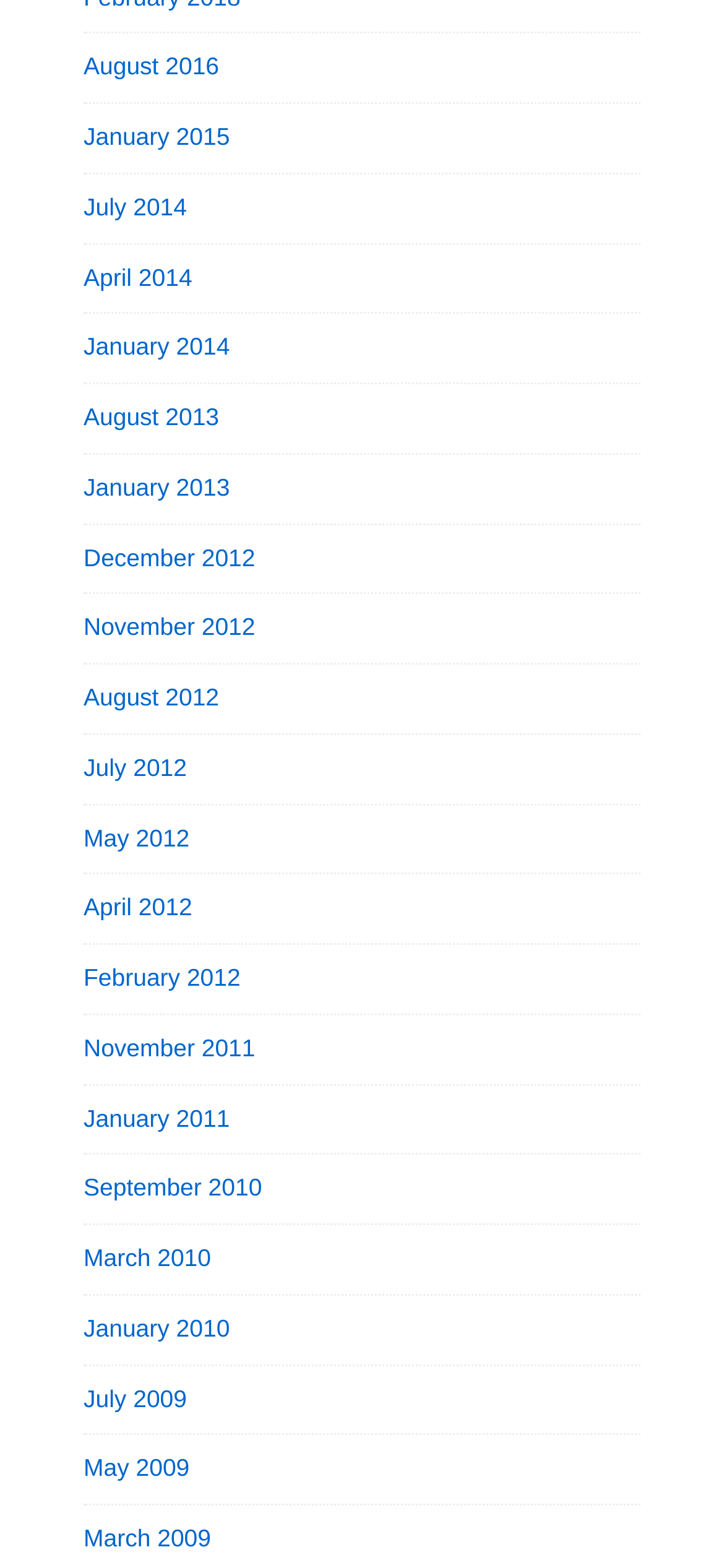Determine the bounding box coordinates for the clickable element required to fulfill the instruction: "visit January 2014". Provide the coordinates as four float numbers between 0 and 1, i.e., [left, top, right, bottom].

[0.115, 0.212, 0.317, 0.23]